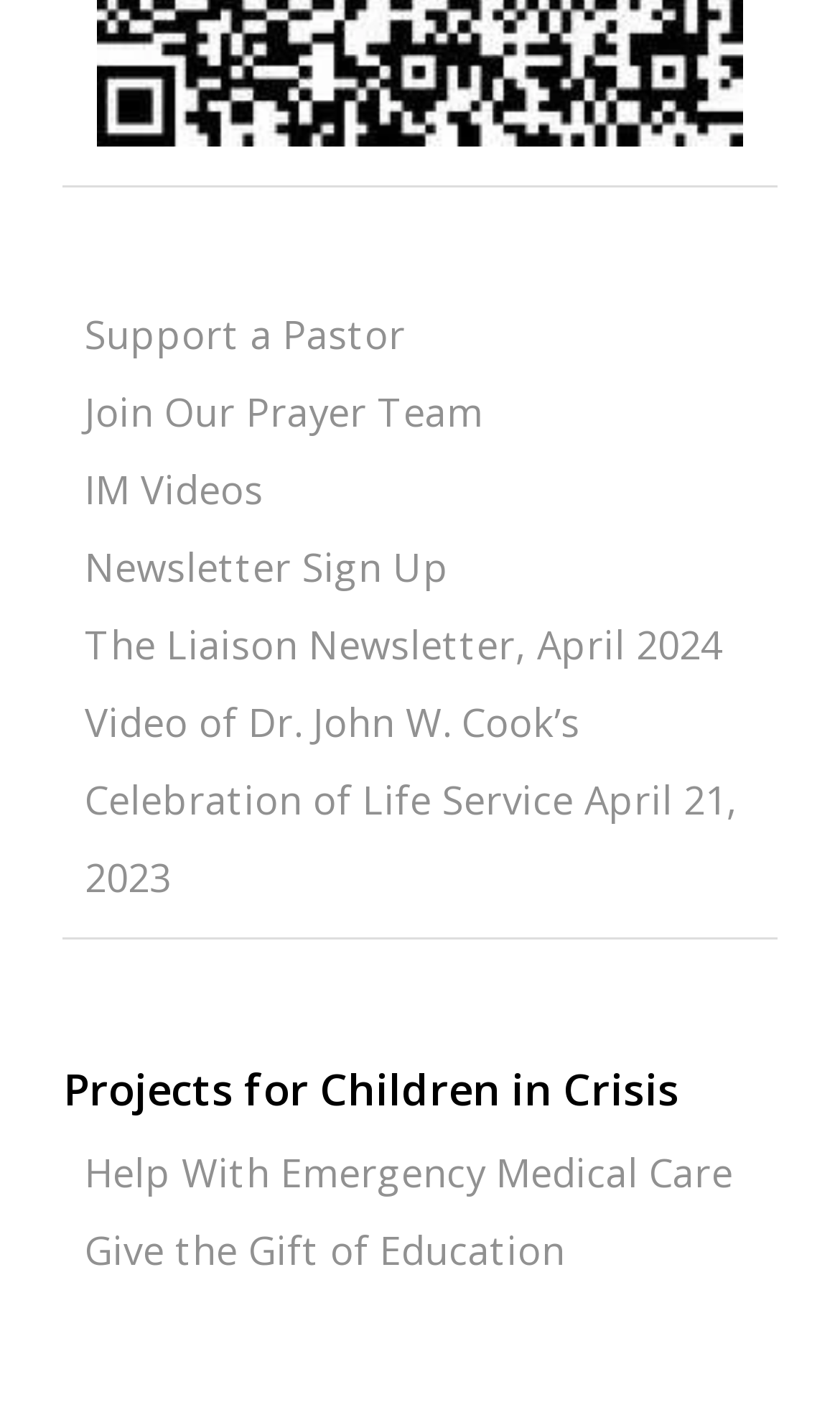Answer the question briefly using a single word or phrase: 
What is the longest link text on the webpage?

Video of Dr. John W. Cook’s Celebration of Life Service April 21, 2023